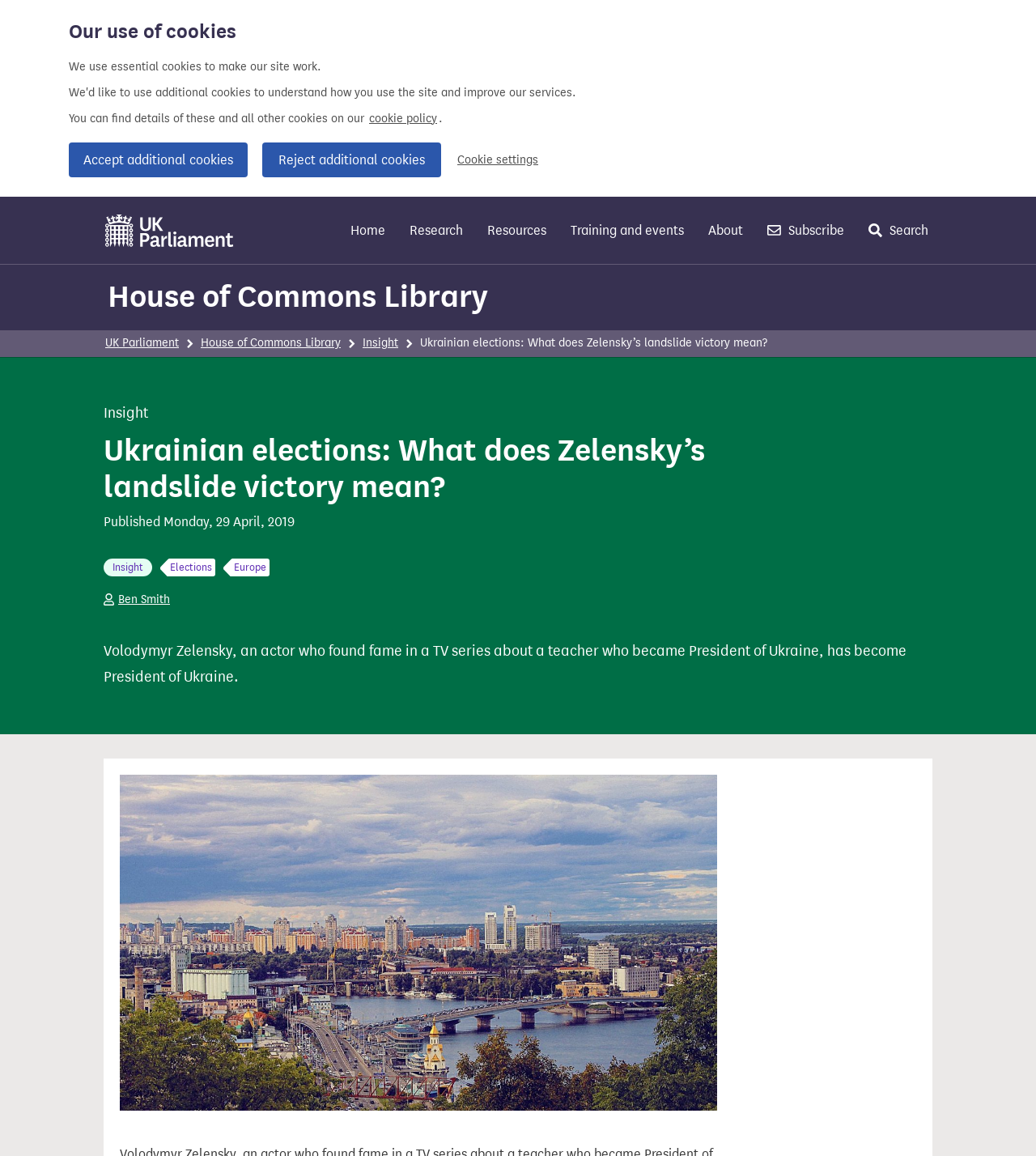Who is the author of this article?
Answer the question in as much detail as possible.

The answer can be found in the link element that displays the author's name, which is located below the heading 'Ukrainian elections: What does Zelensky’s landslide victory mean?'